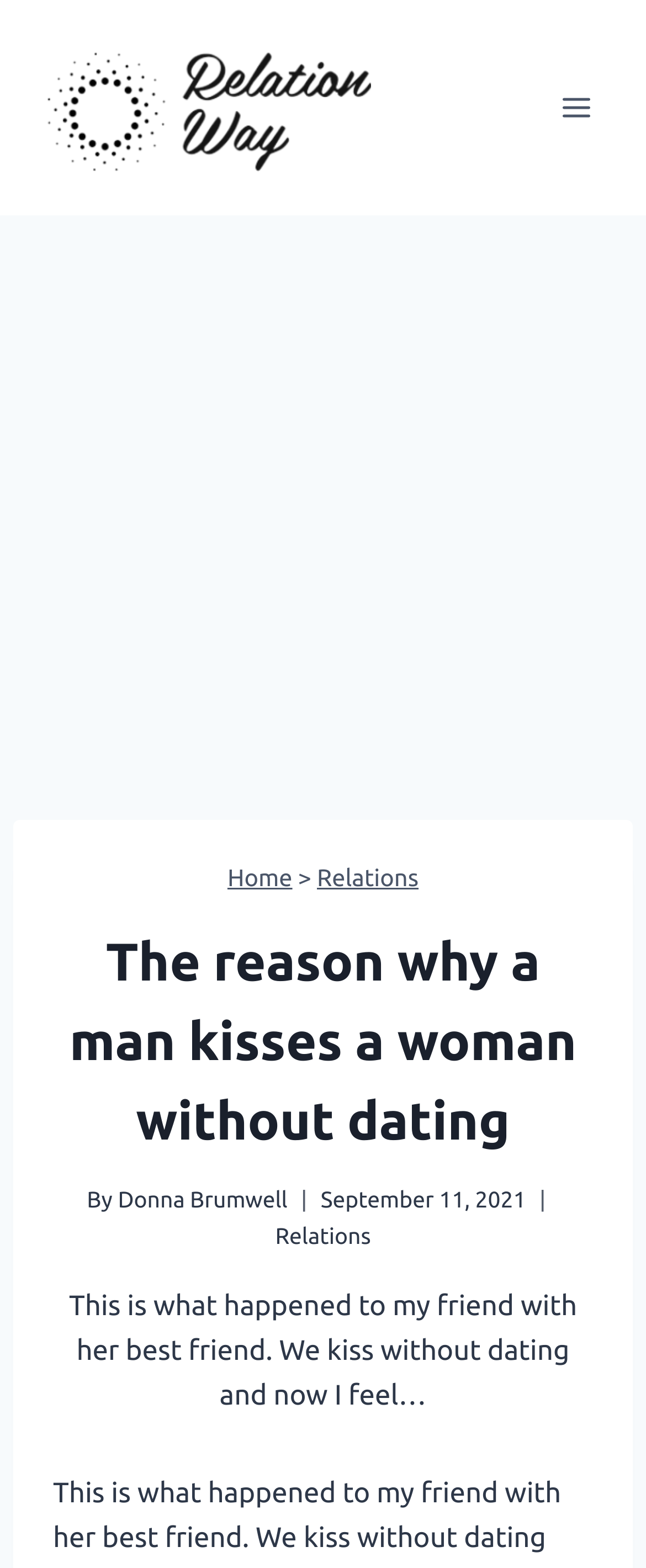Give a detailed explanation of the elements present on the webpage.

The webpage appears to be an article or blog post discussing the reasons why a man kisses a woman without dating. At the top-left of the page, there is a link with no text. To the right of this link, there is a button labeled "Open menu". Below these elements, there is an advertisement iframe that spans the entire width of the page.

Above the main content area, there is a navigation section with breadcrumbs, consisting of three links: "Home", "Relations", and a separator symbol ">". The main heading of the article, "The reason why a man kisses a woman without dating", is located below the navigation section.

The article's author, "Donna Brumwell", is credited below the heading, along with the publication date, "September 11, 2021". There is also a link to the "Relations" category below the author's name.

The main content of the article is a short paragraph that summarizes the story, stating "This is what happened to my friend with her best friend. We kiss without dating and now I feel confused." The rest of the article is not described in the accessibility tree, but it likely continues below this introductory paragraph.